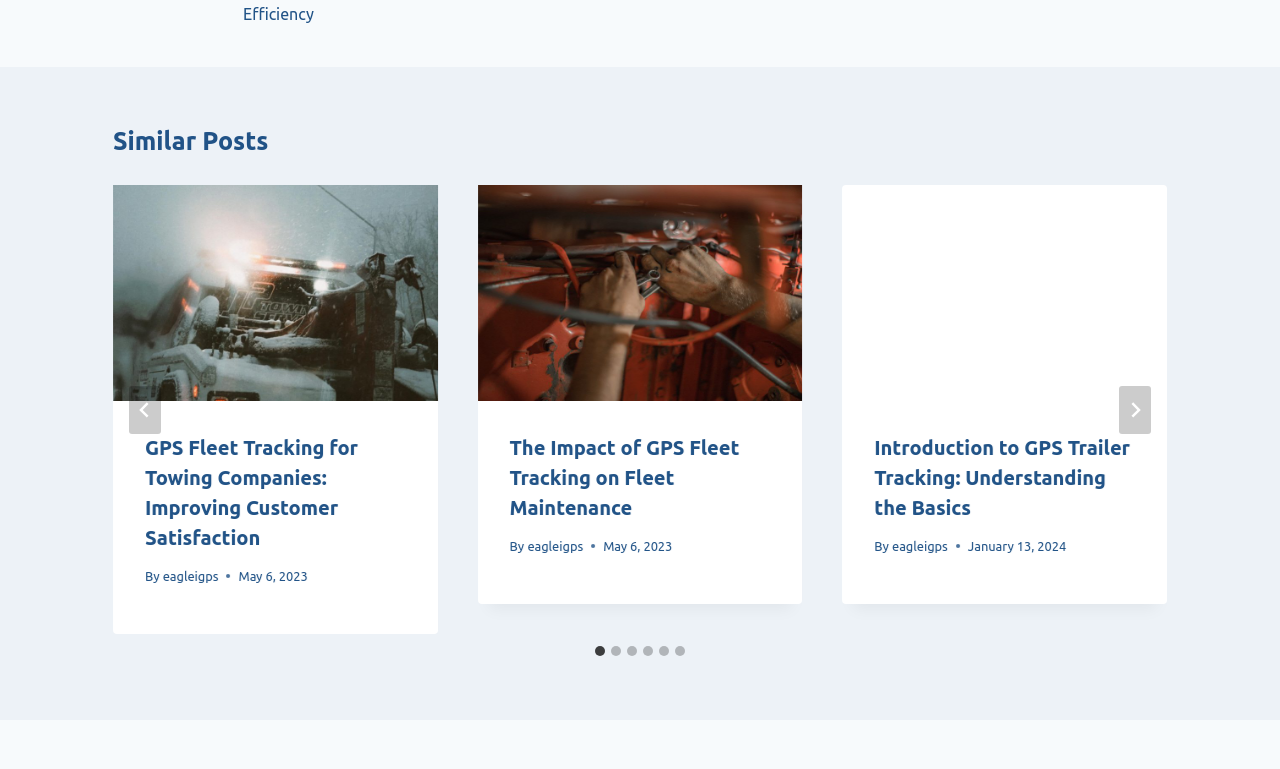Given the element description "Facebook", identify the bounding box of the corresponding UI element.

None